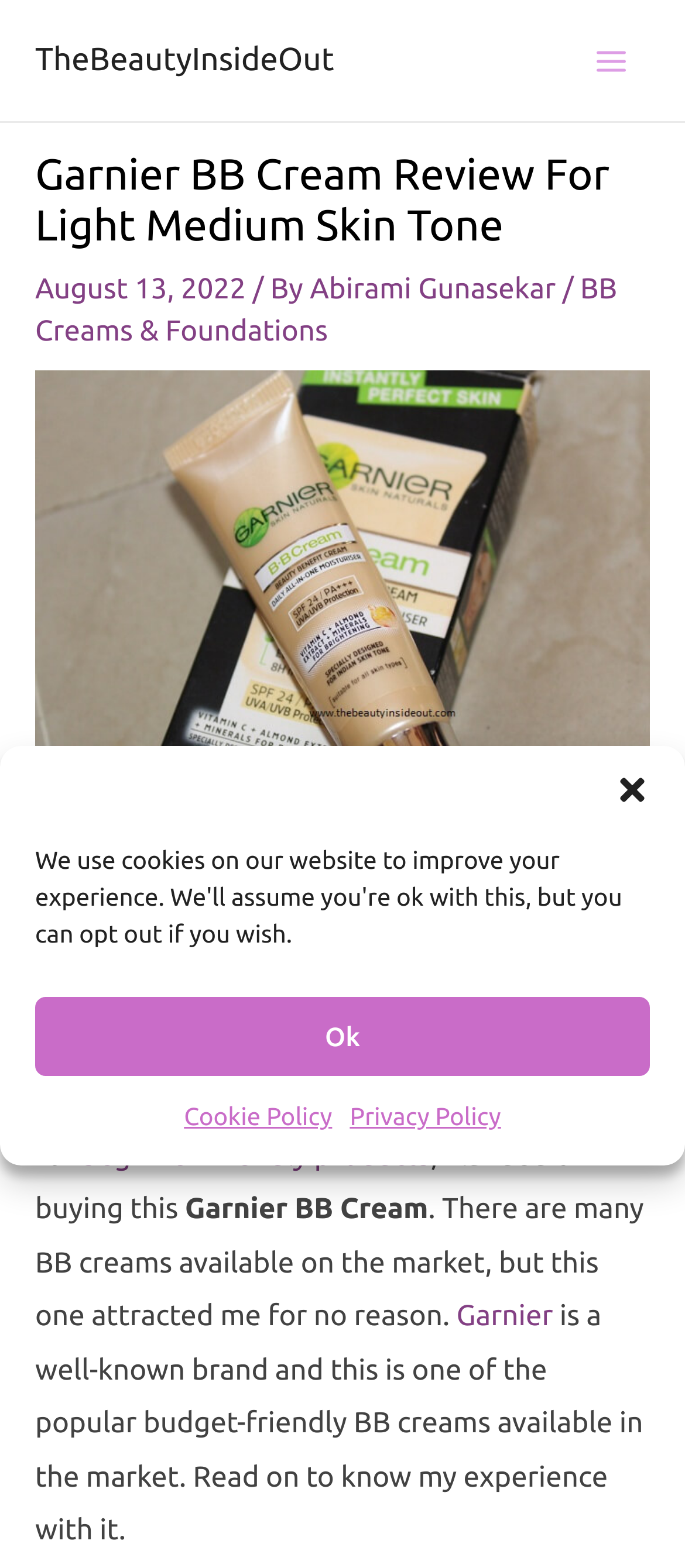What type of products is the author interested in?
Using the picture, provide a one-word or short phrase answer.

Beginner makeup products